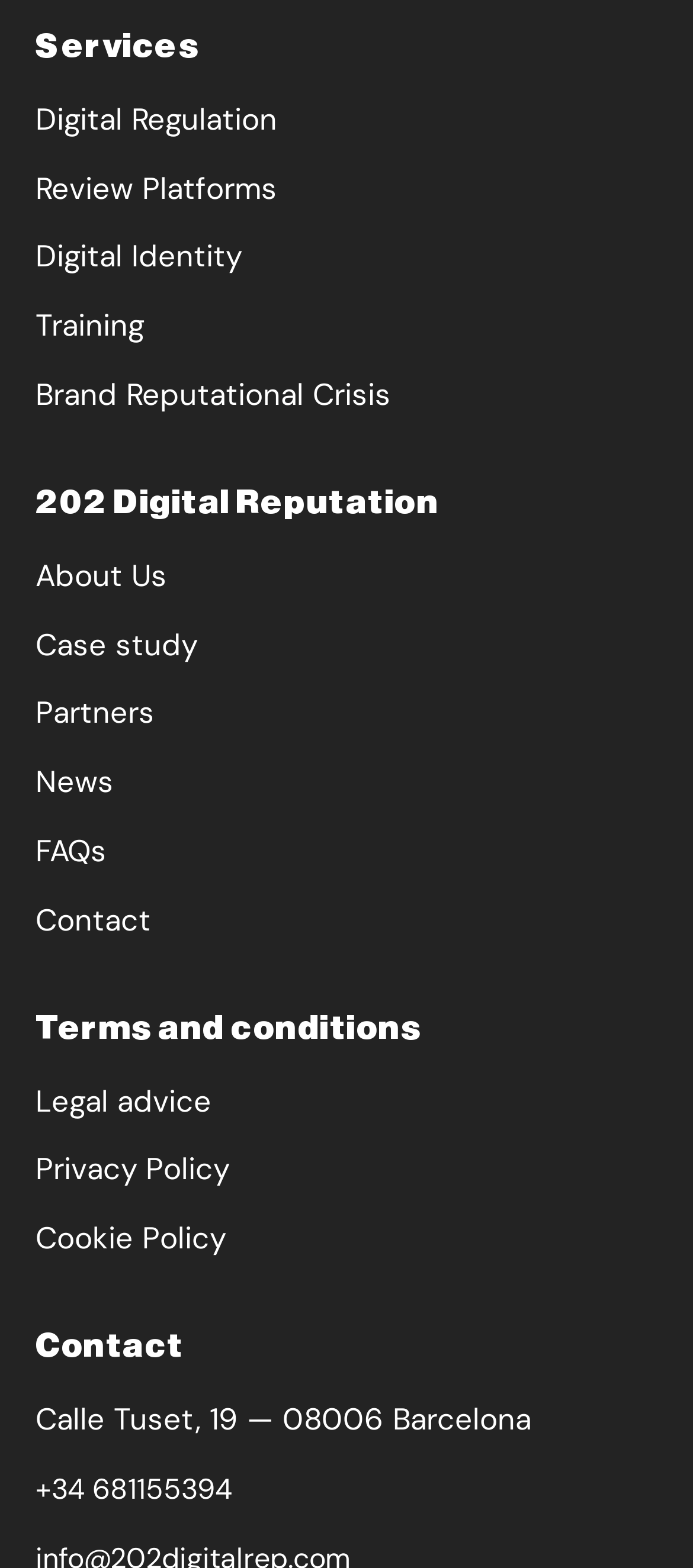Locate the bounding box coordinates of the clickable element to fulfill the following instruction: "Learn about Brand Reputational Crisis". Provide the coordinates as four float numbers between 0 and 1 in the format [left, top, right, bottom].

[0.051, 0.222, 0.949, 0.266]